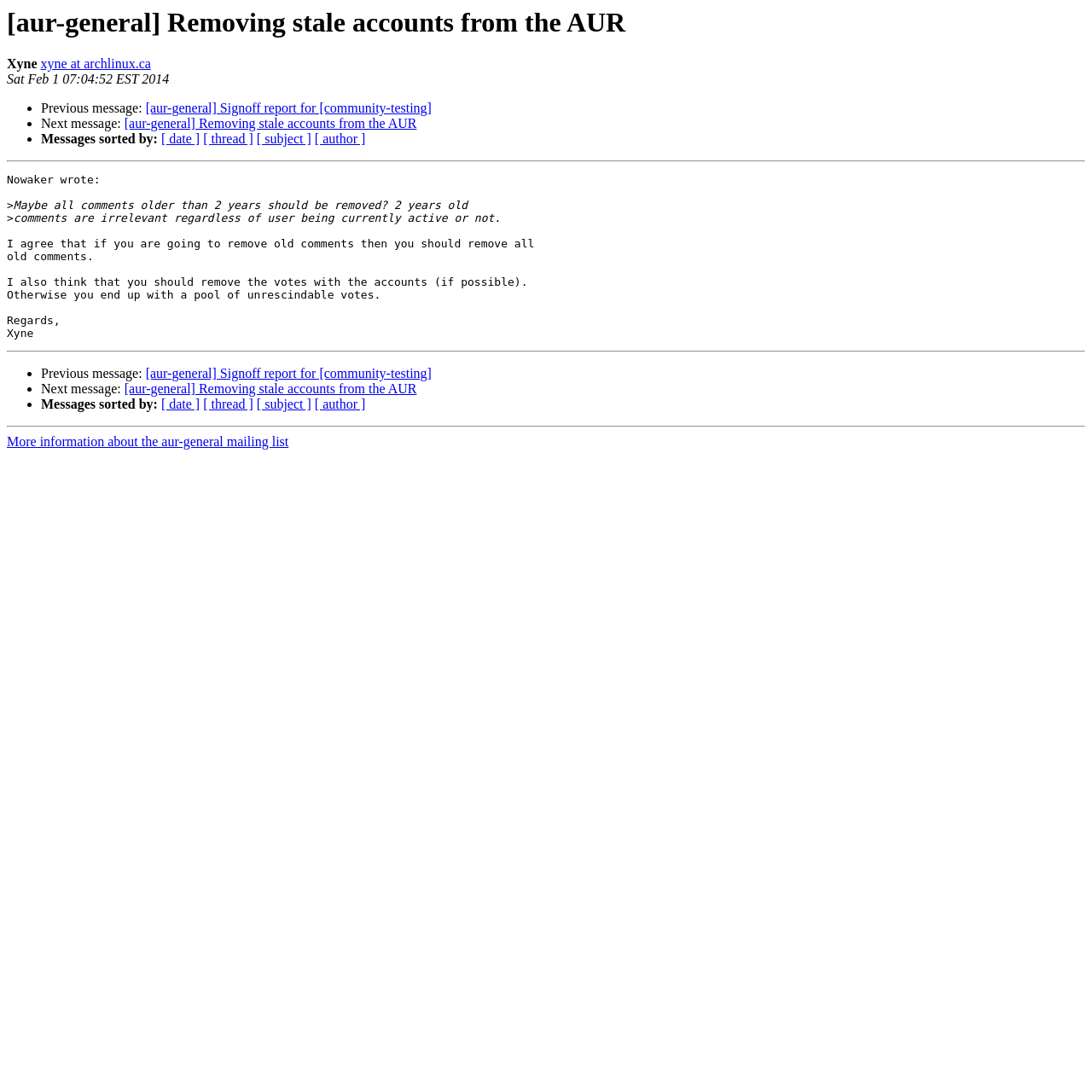Find the bounding box coordinates of the area that needs to be clicked in order to achieve the following instruction: "View previous message". The coordinates should be specified as four float numbers between 0 and 1, i.e., [left, top, right, bottom].

[0.038, 0.093, 0.133, 0.106]